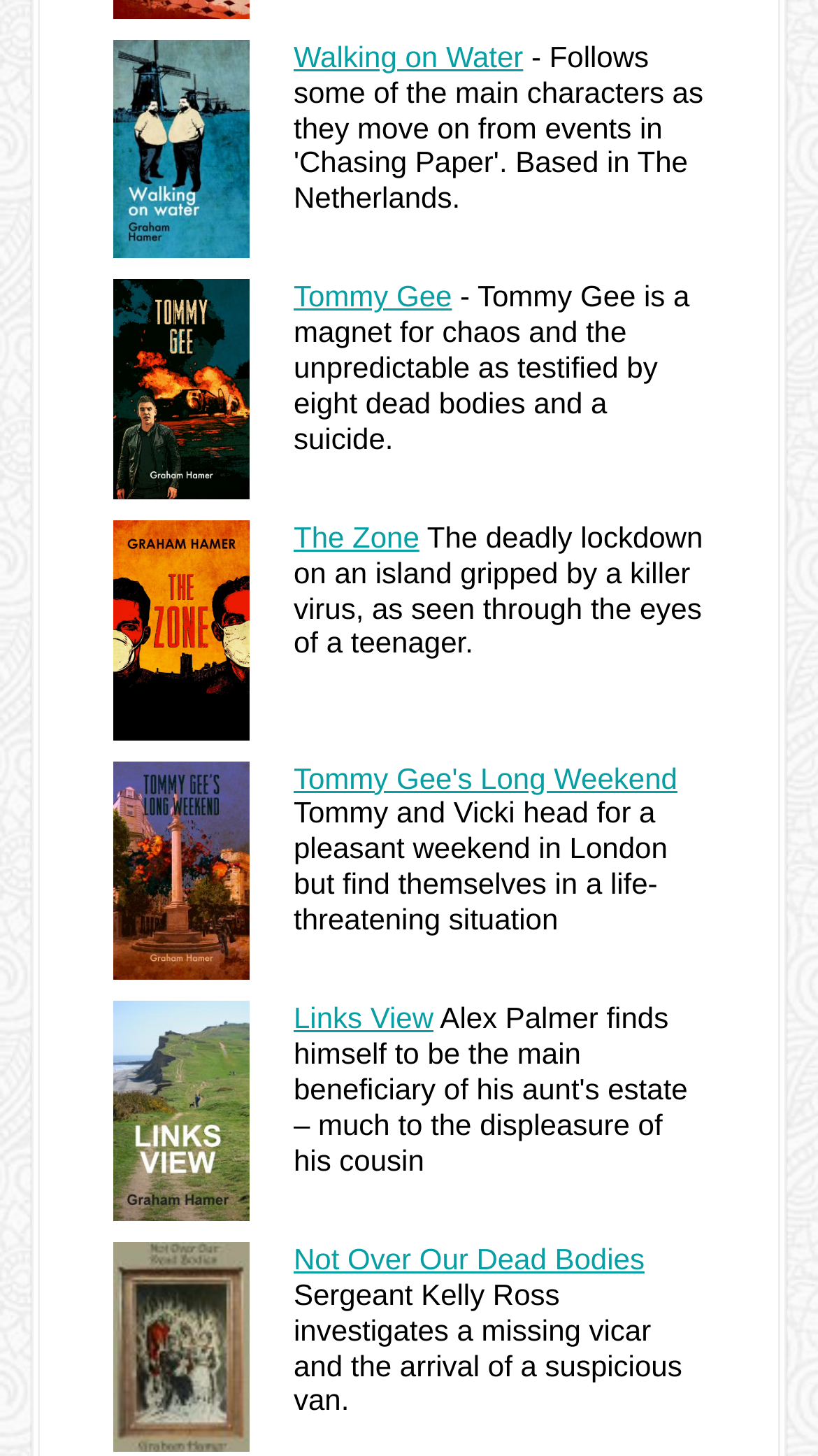Please locate the UI element described by "Tommy Gee's Long Weekend" and provide its bounding box coordinates.

[0.359, 0.522, 0.828, 0.546]